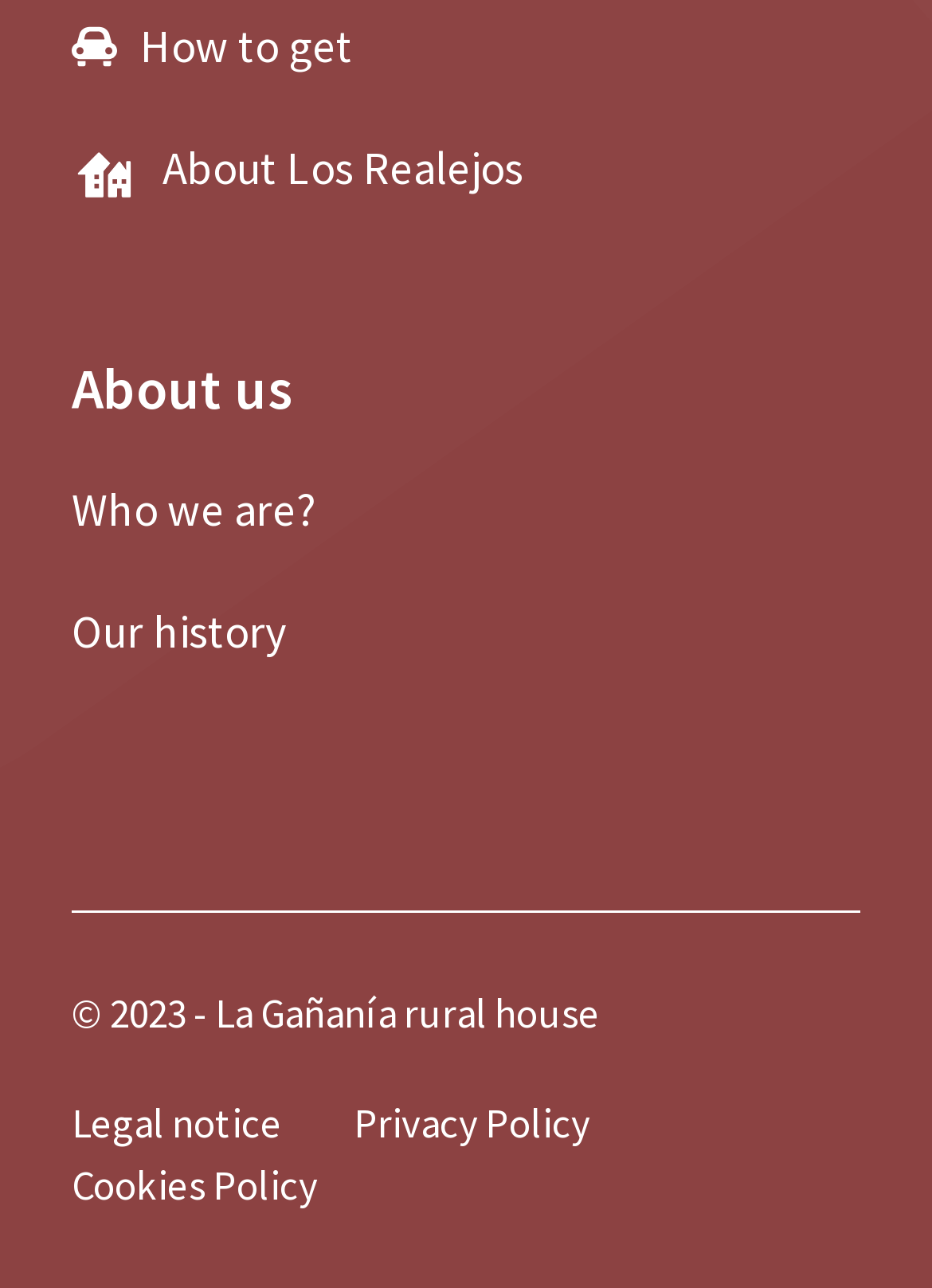Determine the bounding box coordinates for the clickable element to execute this instruction: "Read about us". Provide the coordinates as four float numbers between 0 and 1, i.e., [left, top, right, bottom].

[0.077, 0.273, 0.923, 0.331]